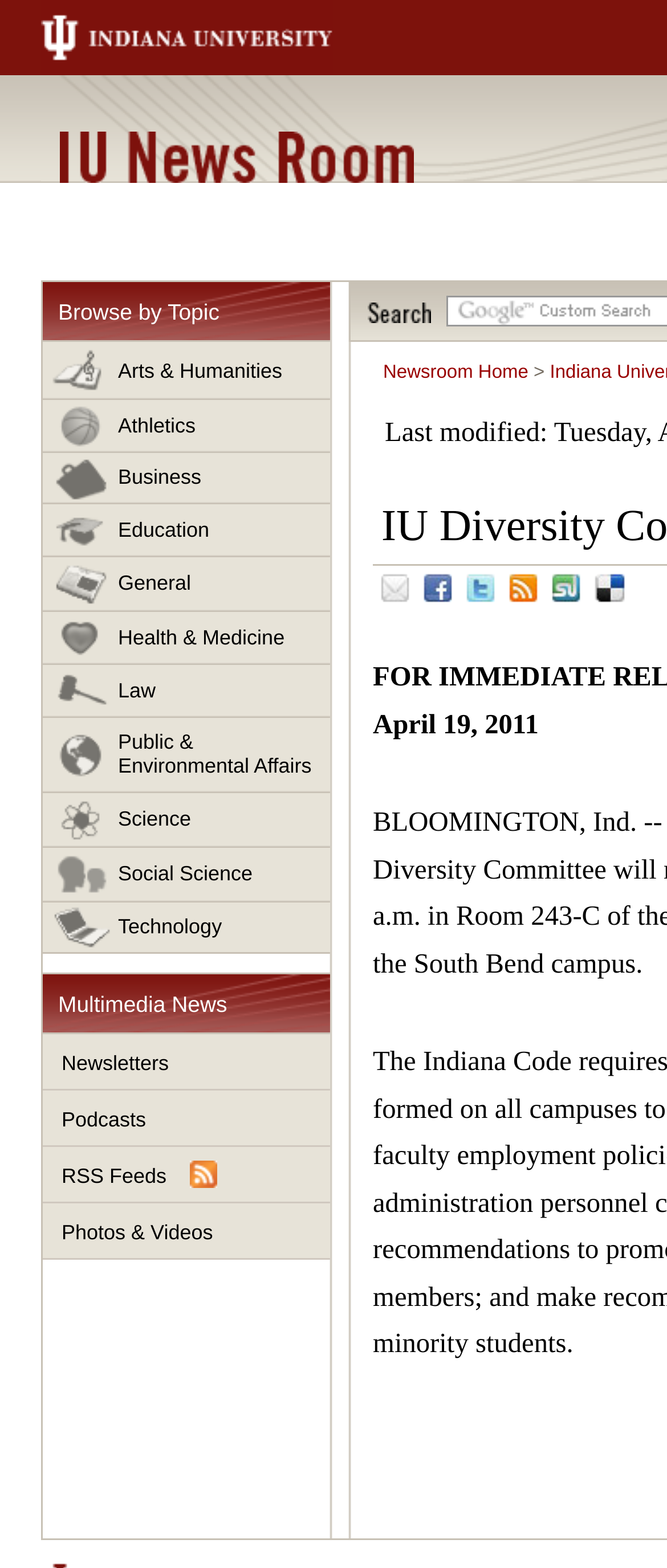Describe in detail what you see on the webpage.

The webpage appears to be a news page from Indiana University, specifically the IU News Room. At the top, there is a link to the Indiana University homepage. Below it, there is a heading "IU News Room" with a link to the same page. 

On the left side, there is a section titled "Browse by Topic" with 11 links to different categories such as Arts & Humanities, Athletics, Business, and more. These links are stacked vertically, with "Arts & Humanities" at the top and "Technology" at the bottom.

Below the "Browse by Topic" section, there is another section titled "Multimedia News" with 5 links to different multimedia formats such as Newsletters, Podcasts, RSS Feeds, and Photos & Videos. These links are also stacked vertically.

On the right side, there is a search bar with a heading "Search" above it. Below the search bar, there are links to "Newsroom Home" and a static text ">".

Further down, there are social media links to Email, Facebook, Twitter, Newsfeeds, and StumbleUpon, aligned horizontally.

At the bottom, there is a static text "April 19, 2011", which appears to be a date stamp.

The main content of the page is a news article with the title "IU Diversity Committee to meet in April" and a brief description of the meeting, which is scheduled to take place on April 28 from 9 to 10 a.m. in Room 243-C of the Administration Building on the South Bend campus.